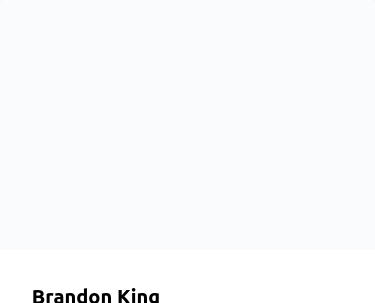Explain the image in a detailed and descriptive way.

The image features the name "Brandon King" prominently displayed in bold text. Positioned below the name, additional contextual information identifies him as a notable figure covered by "The Famous Celebrity." This layout suggests that the image could be part of an article or blog post highlighting Brandon King's accomplishments or contributions. The design is clean and minimalistic, focusing on the name, which draws the viewer's attention, suggesting it may be part of a larger narrative or feature about this individual. The overall layout indicates it is likely intended for an online audience, aiming to engage readers interested in celebrity news or profiles.